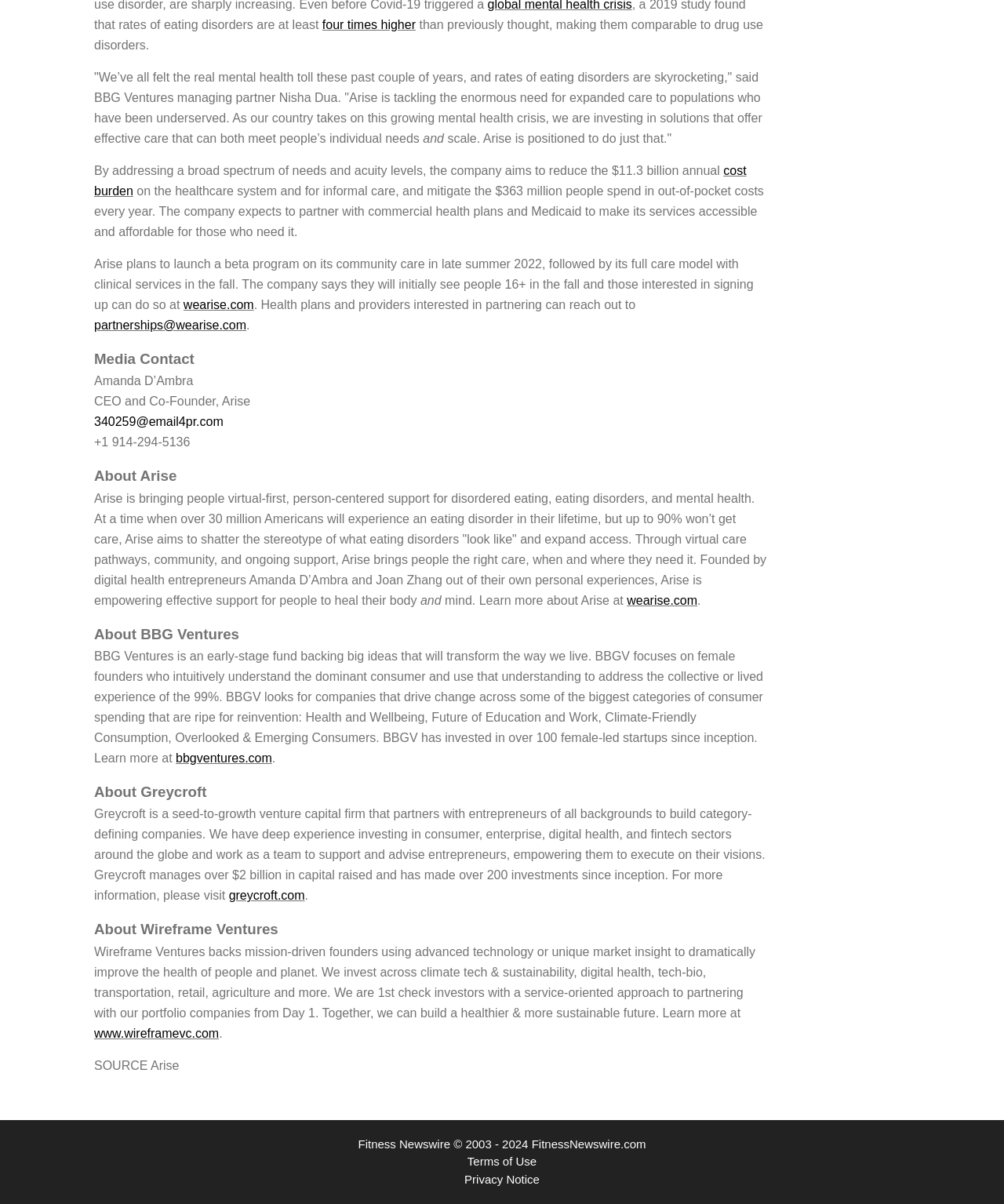How much do people spend on out-of-pocket costs every year?
Can you offer a detailed and complete answer to this question?

The webpage mentions that people spend $363 million on out-of-pocket costs every year, which is stated in the text 'people spend in out-of-pocket costs every year.'